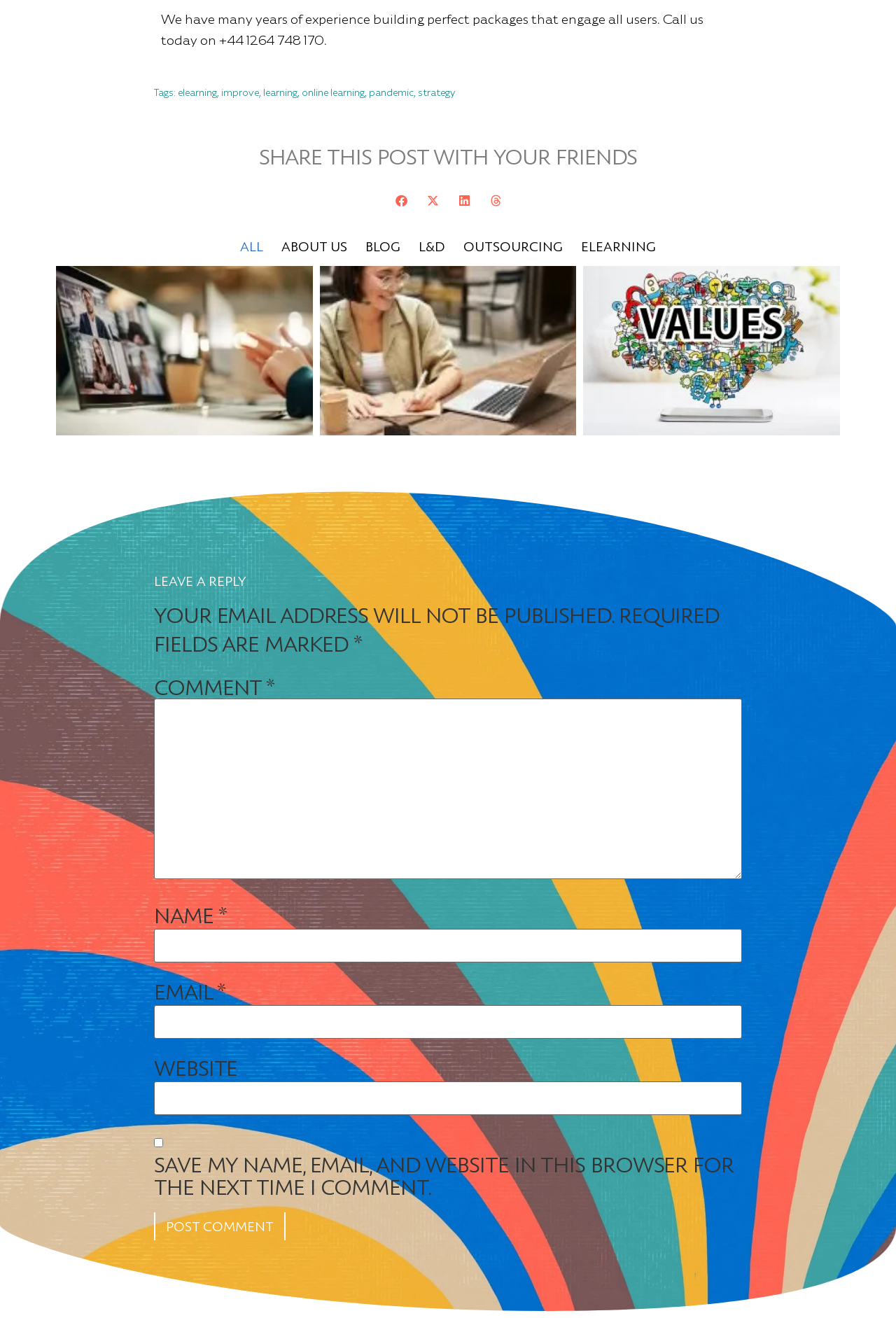Can you pinpoint the bounding box coordinates for the clickable element required for this instruction: "Share this post on Facebook"? The coordinates should be four float numbers between 0 and 1, i.e., [left, top, right, bottom].

[0.43, 0.14, 0.465, 0.164]